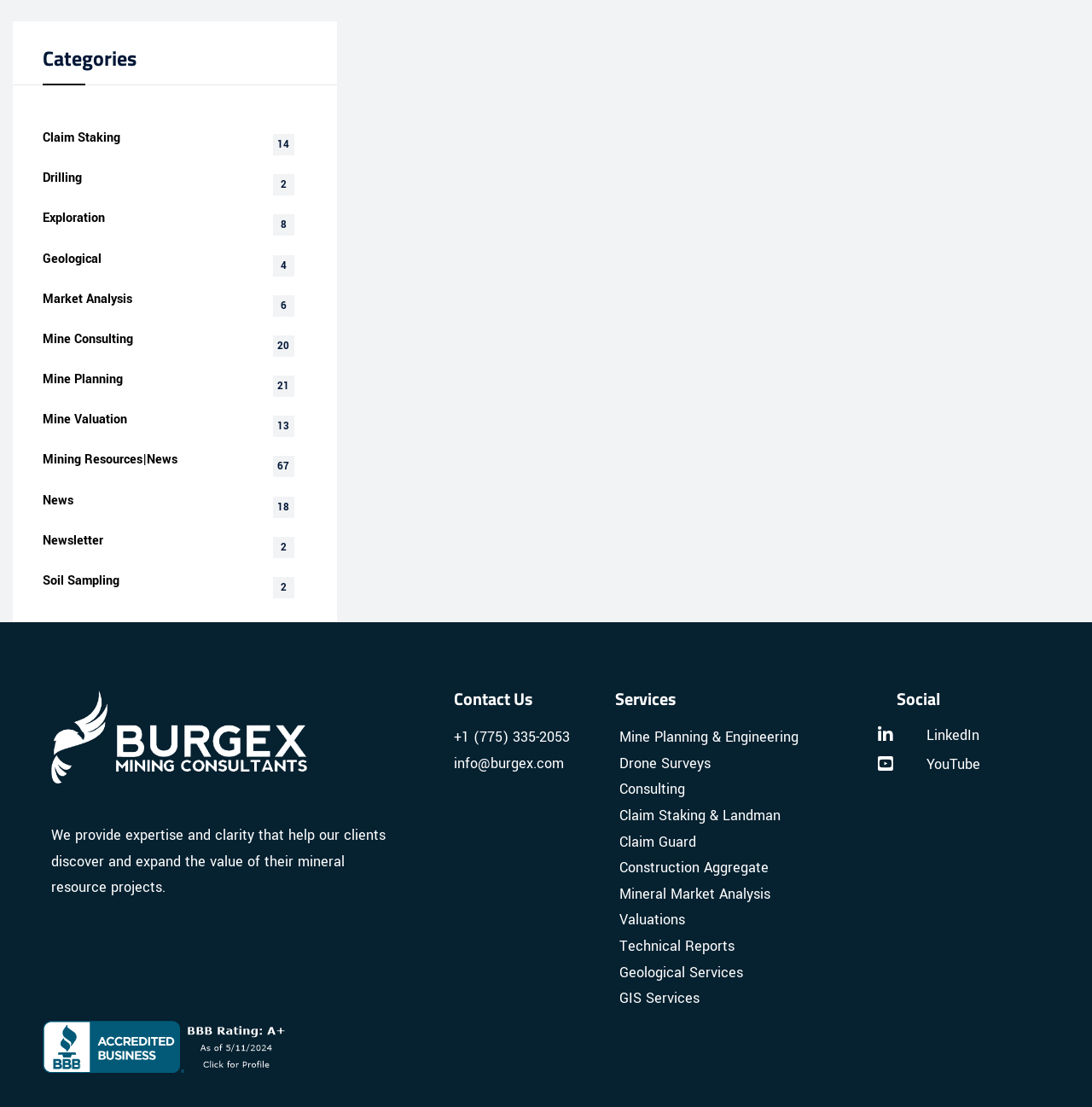Please provide a short answer using a single word or phrase for the question:
What is the topic of the webpage?

Mining services